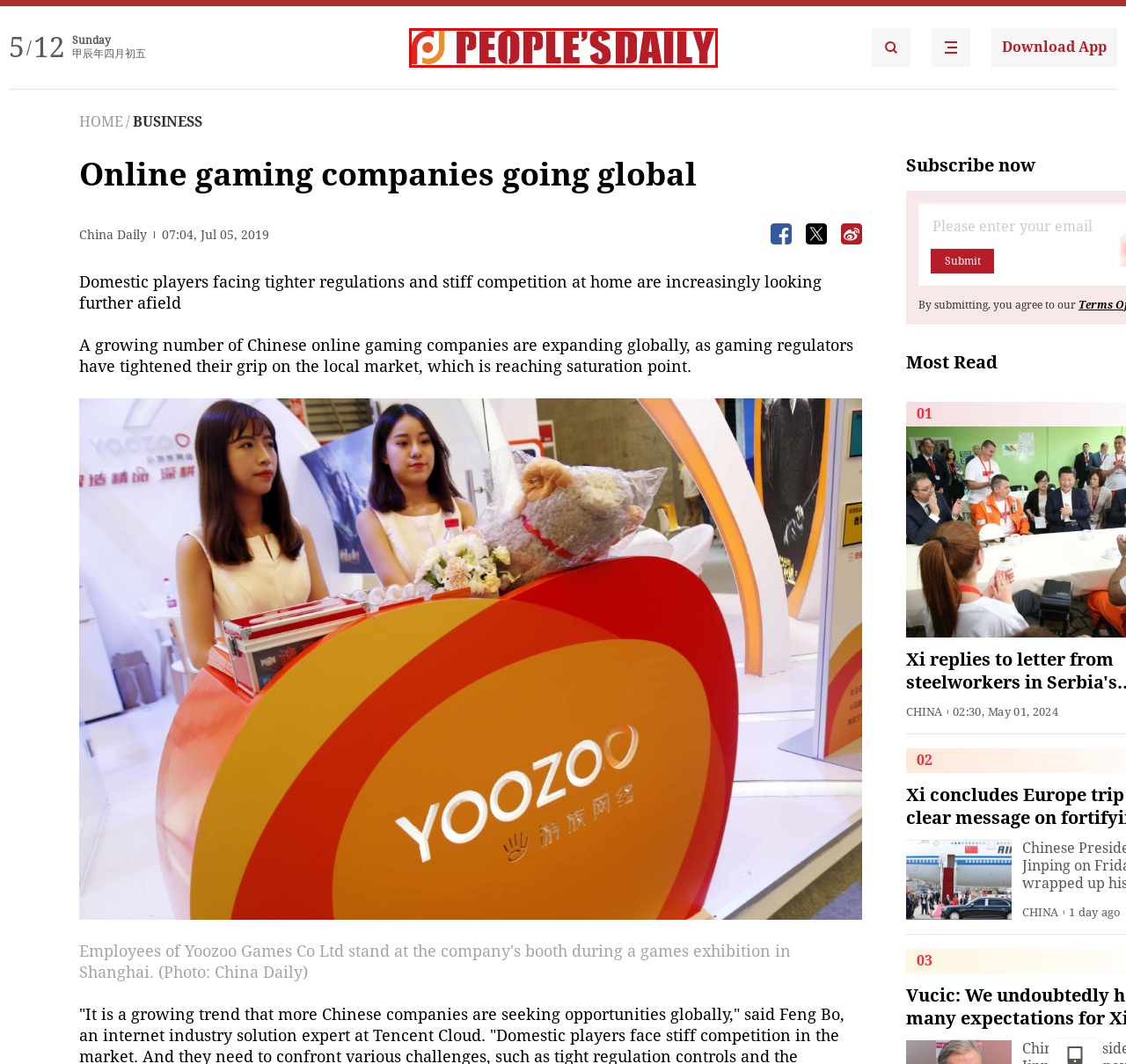You have a screenshot of a webpage, and a red bounding box highlights an element. Select the webpage description that best fits the new page after clicking the element within the bounding box. Options are:
A. People's Daily English language App - Homepage - Breaking News, China News, World News and Video
B. About Us
C. About PeopleDaily
D. ‎People's Daily-News from China on the App Store
E. People's Daily
F. 全国互联网安全管理平台
G. Privacy policy
H. People's Daily官方下载-People's Daily app 最新版本免费下载-应用宝官网

A